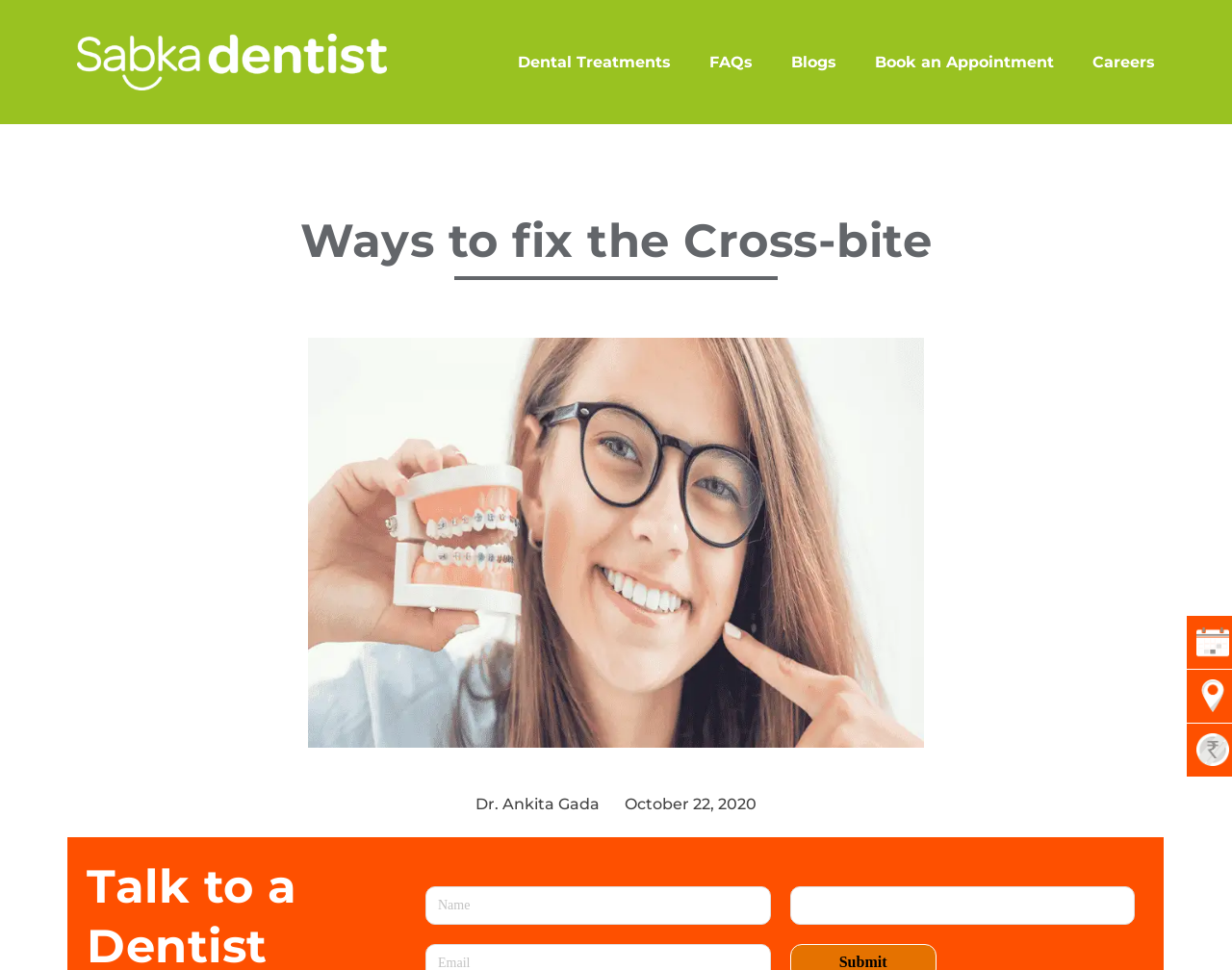Summarize the webpage with intricate details.

The webpage appears to be a dental health-related page, specifically focusing on fixing crossbites. At the top left, there is a logo of Sabka Dentist, which is a clickable link. Below the logo, there are several navigation links, including "Dental Treatments", "FAQs", "Blogs", "Book an Appointment", and "Careers", arranged horizontally from left to right.

The main content of the page is headed by a title "Ways to fix the Cross-bite", which is located below the navigation links. Below the title, there is an image related to correcting an overbite, taking up a significant portion of the page.

On the right side of the image, there are two links, one to "Dr. Ankita Gada" and another to the date "October 22, 2020". Further down, there are two empty text boxes, one below the other, which are not required to be filled.

At the bottom right corner of the page, there are three images, each with a call-to-action, including booking a free dental check-up, finding the nearest Sabka Dentist clinic, and accessing an affordable treatment price list.